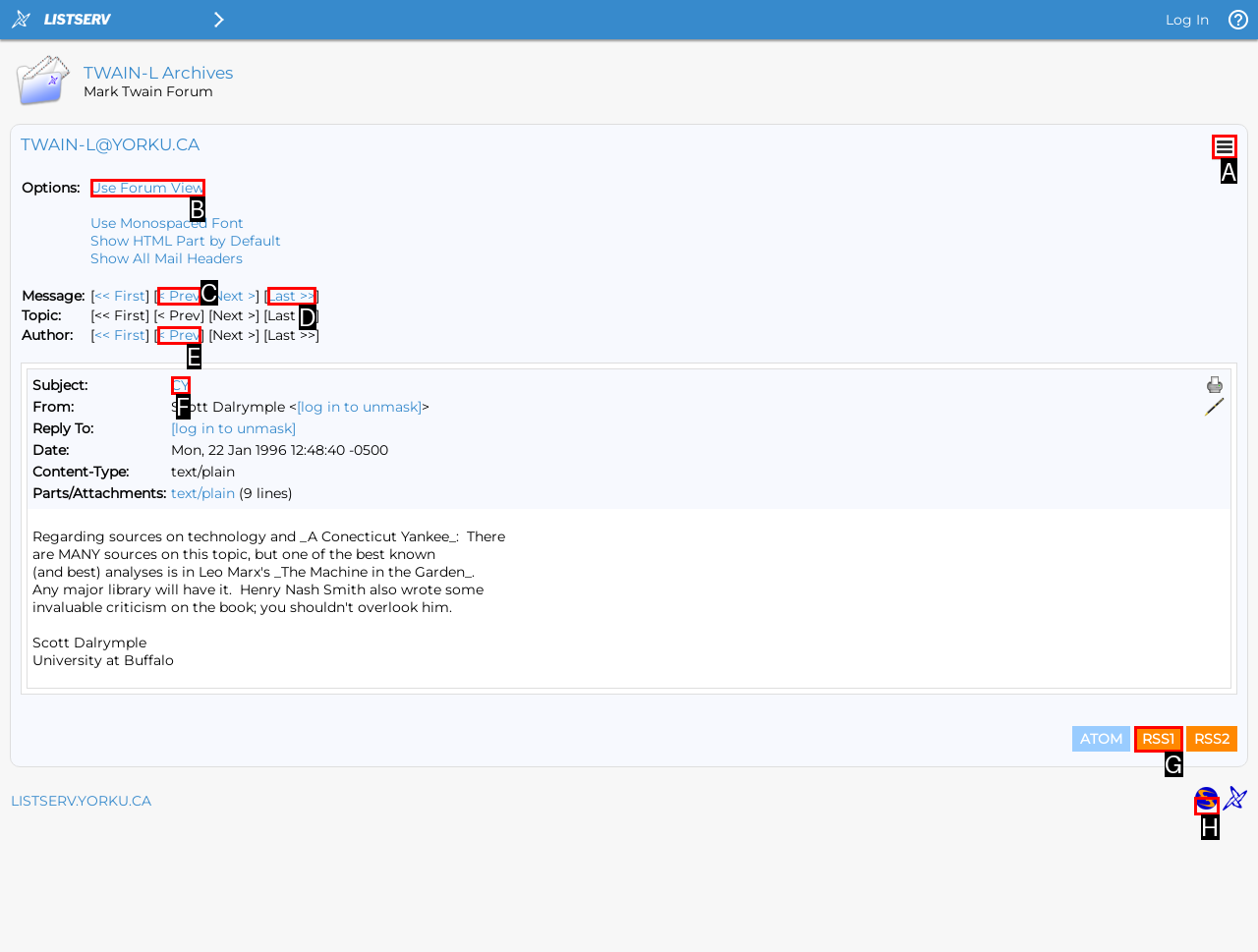Determine the HTML element to click for the instruction: Select the Menu option.
Answer with the letter corresponding to the correct choice from the provided options.

A